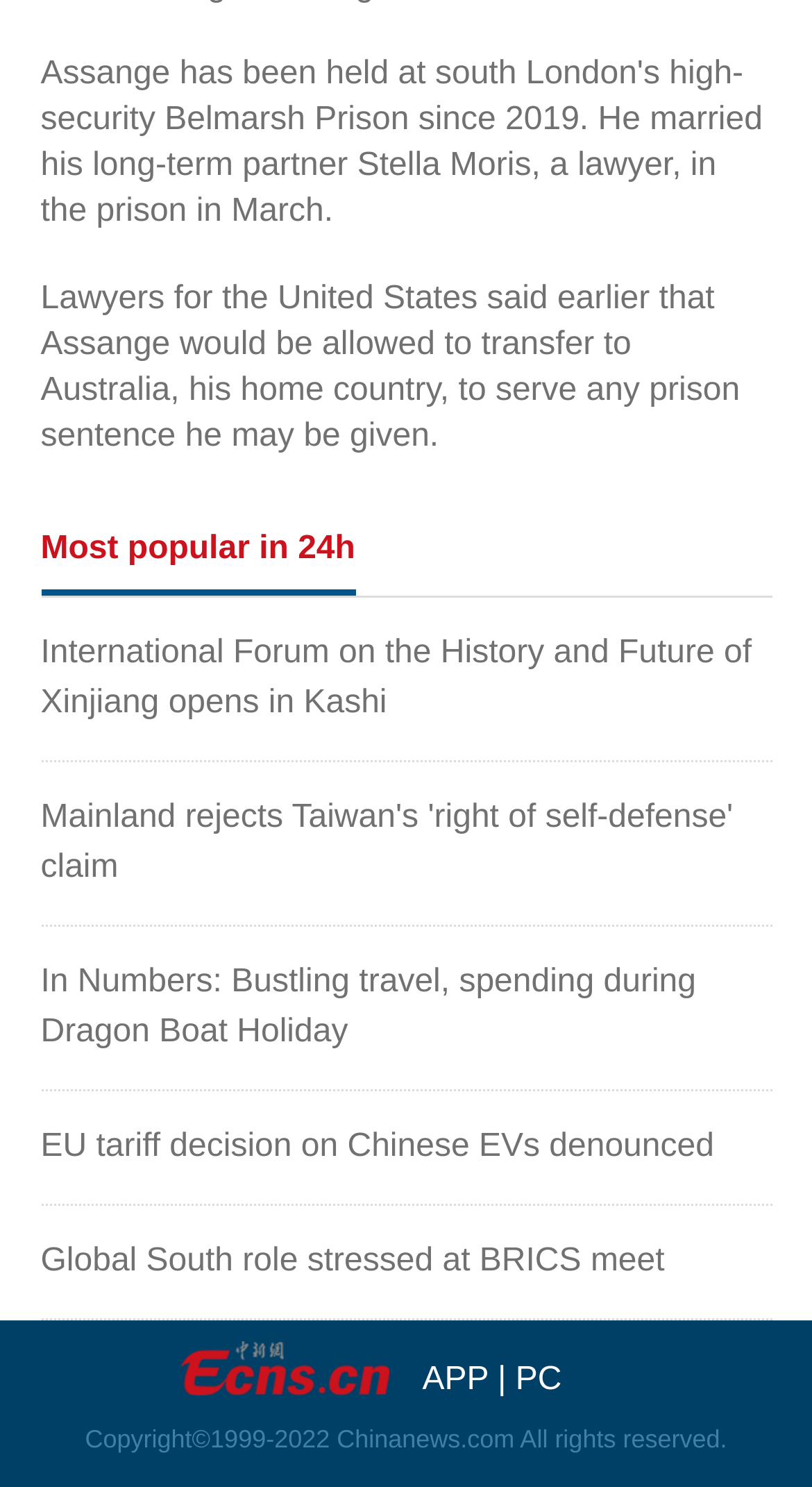Determine the bounding box coordinates in the format (top-left x, top-left y, bottom-right x, bottom-right y). Ensure all values are floating point numbers between 0 and 1. Identify the bounding box of the UI element described by: APP

[0.52, 0.916, 0.601, 0.94]